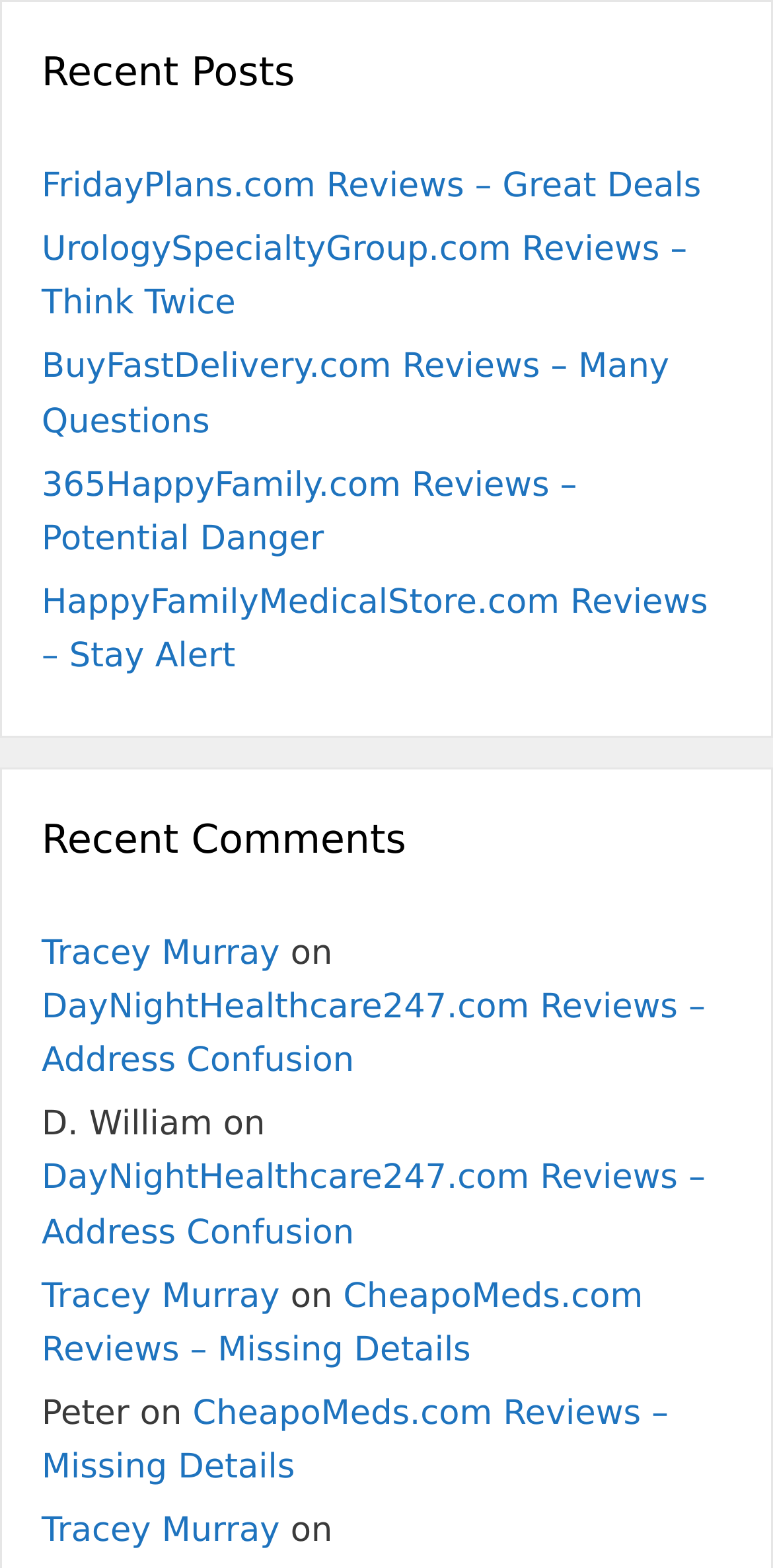Give a short answer to this question using one word or a phrase:
What is the common theme among the links?

Reviews